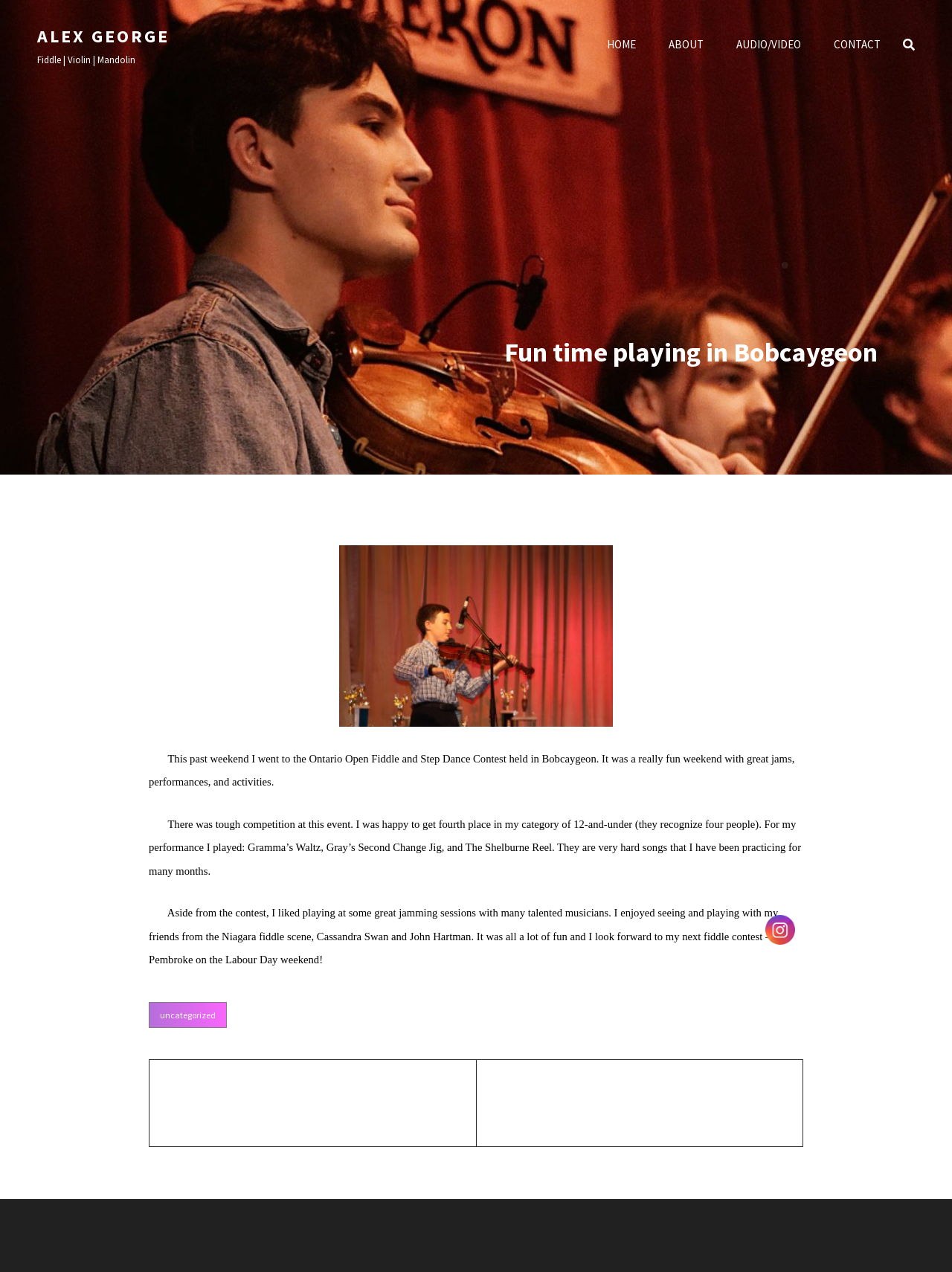Please identify the bounding box coordinates of the element's region that should be clicked to execute the following instruction: "Go to the last slide". The bounding box coordinates must be four float numbers between 0 and 1, i.e., [left, top, right, bottom].

None